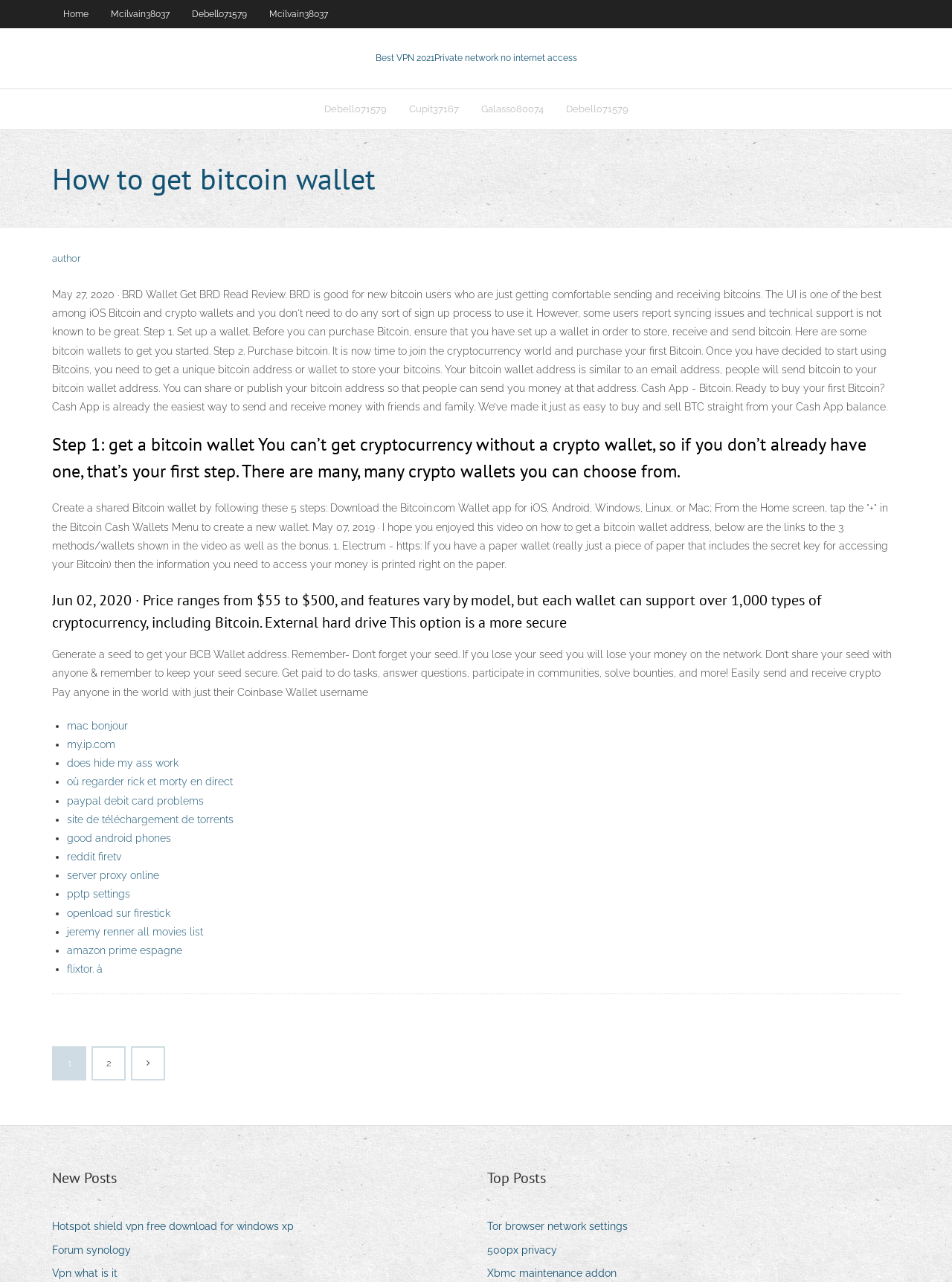Using the provided element description, identify the bounding box coordinates as (top-left x, top-left y, bottom-right x, bottom-right y). Ensure all values are between 0 and 1. Description: parent_node: 1 2

[0.139, 0.818, 0.172, 0.842]